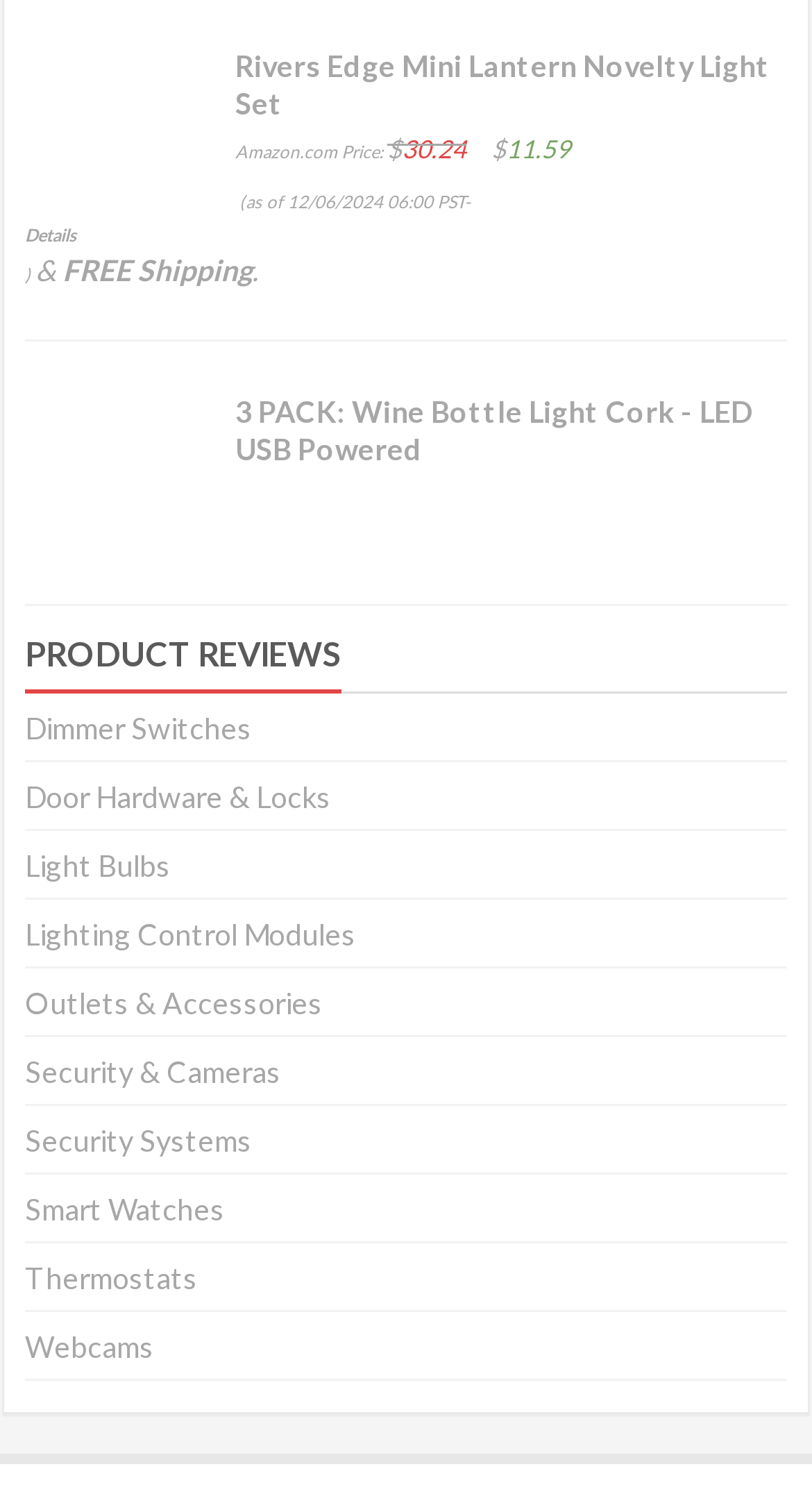Please examine the image and provide a detailed answer to the question: What is the product reviewed on this page?

I found the product name by looking at the link at the top of the page, which says 'Rivers Edge Mini Lantern Novelty Light Set'.